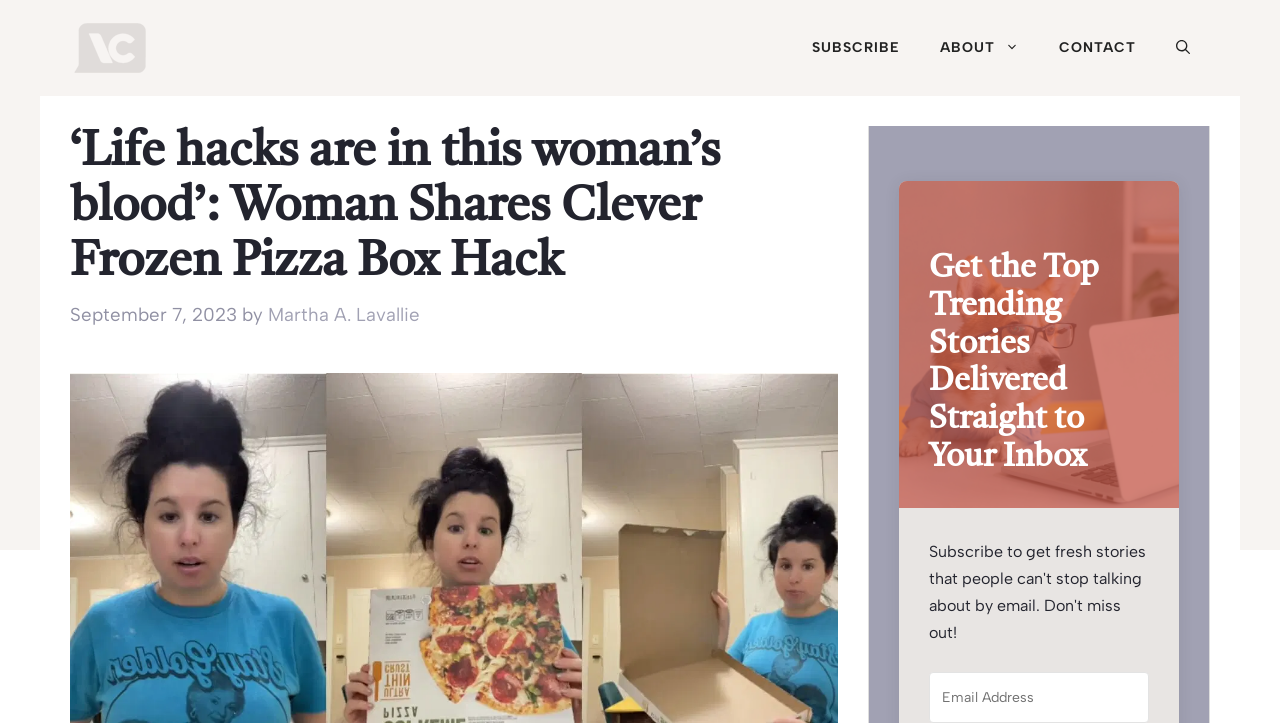Identify the bounding box coordinates for the UI element described as follows: Subscribe. Use the format (top-left x, top-left y, bottom-right x, bottom-right y) and ensure all values are floating point numbers between 0 and 1.

[0.619, 0.039, 0.719, 0.094]